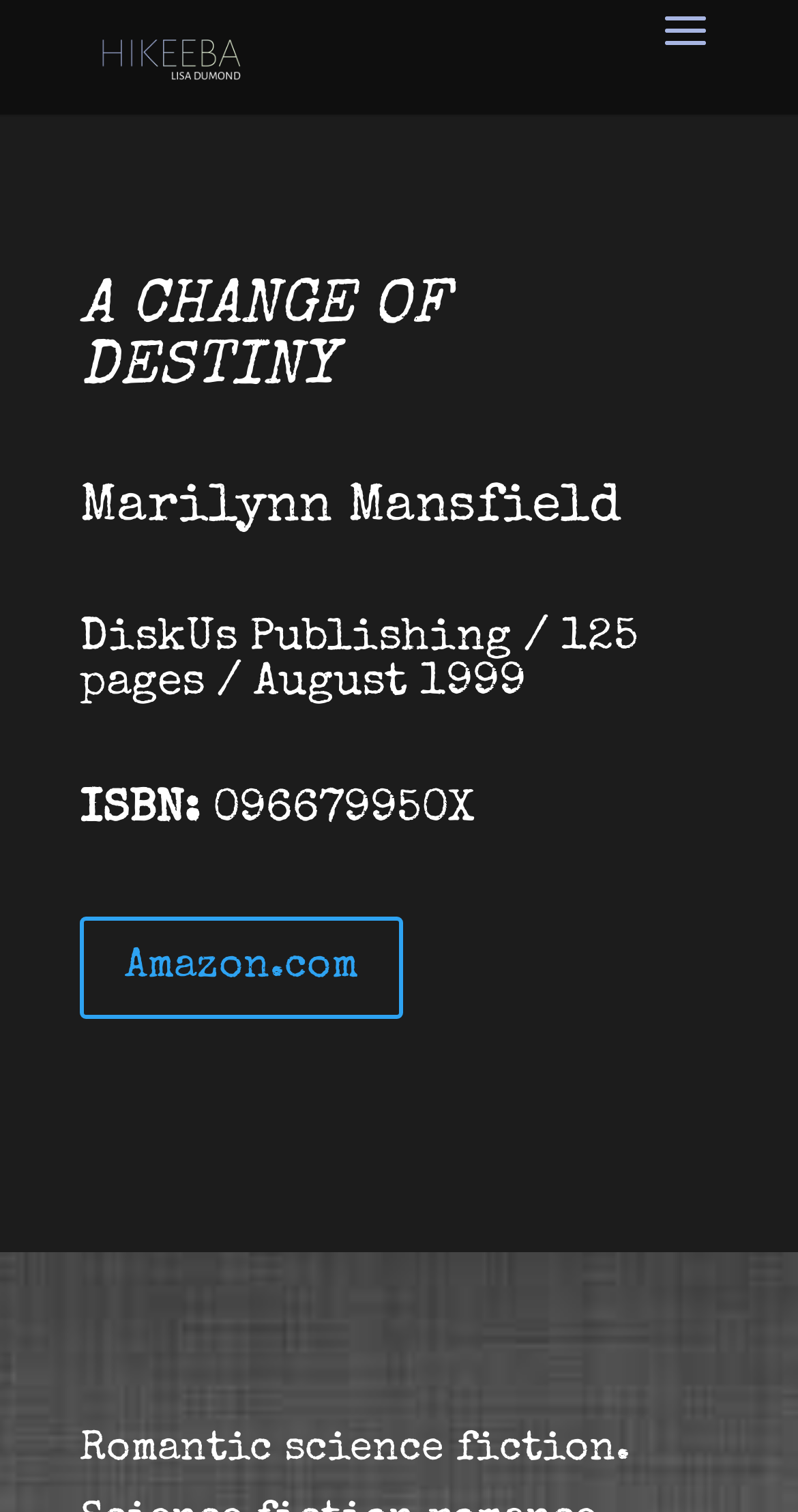How many ratings are shown on Amazon?
Please answer the question as detailed as possible.

I found the rating information by looking at the link that mentions Amazon.com. The link text is 'Amazon.com 5', which suggests that the book has a 5-star rating on Amazon.